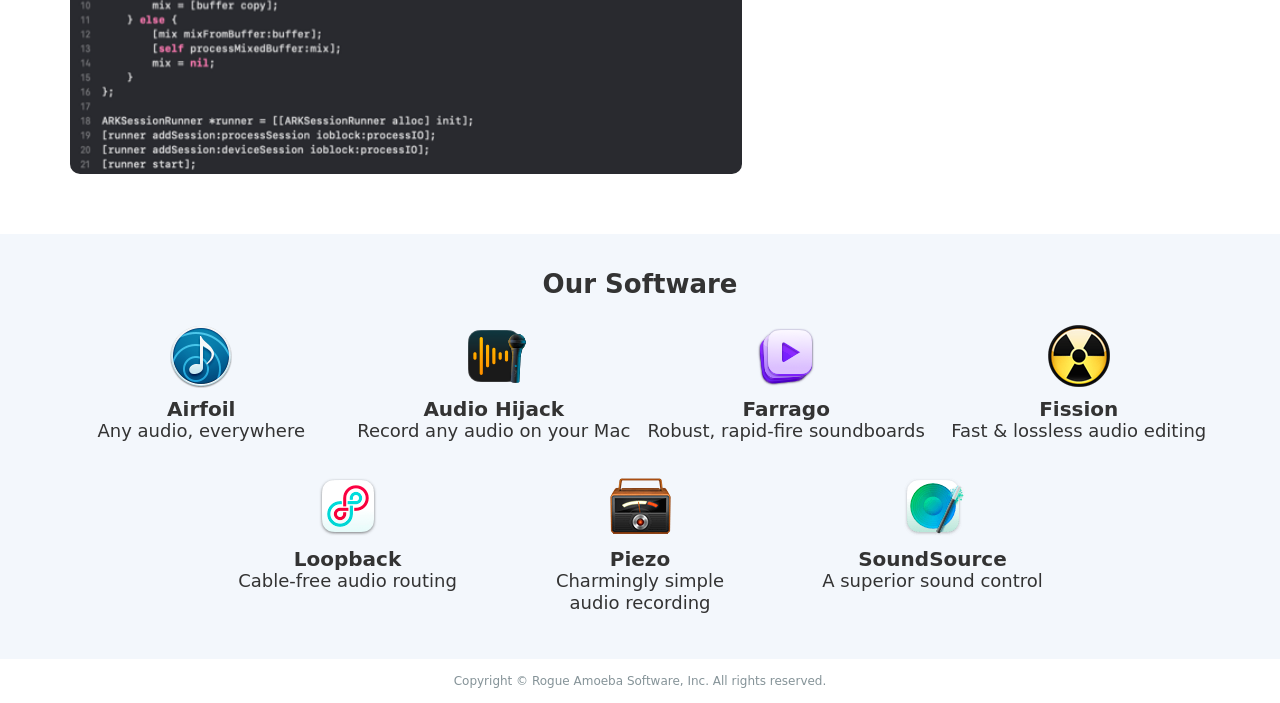Are all software products listed on the same row?
Based on the content of the image, thoroughly explain and answer the question.

I compared the y-coordinates of the bounding boxes of the links and headings, and found that they are not all on the same row. Some are on the first row, and some are on the second row.